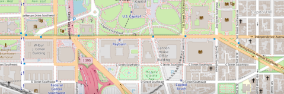Answer the question below in one word or phrase:
What is the location of Congresswoman Rodgers' Washington, D.C. office?

Rayburn House Office Building